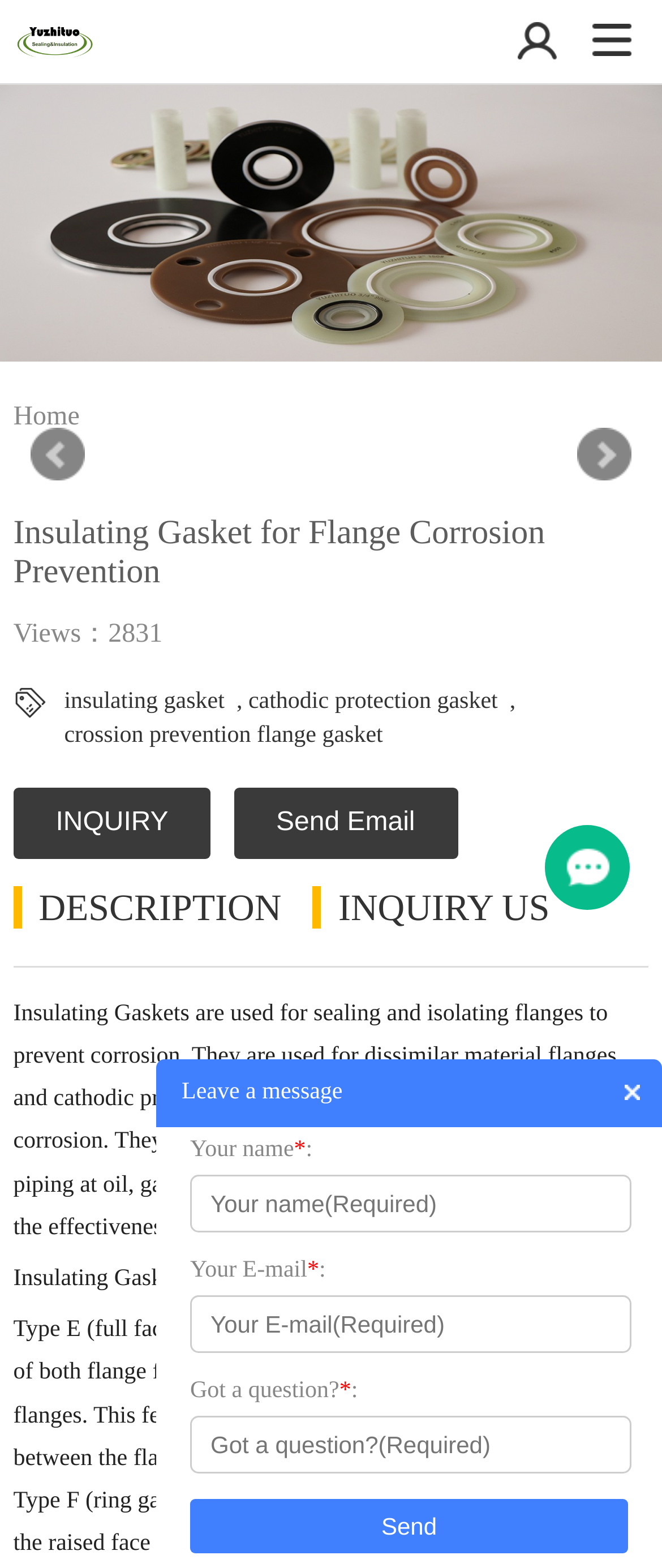Refer to the screenshot and give an in-depth answer to this question: How many types of insulating gaskets are mentioned?

I found the number of types of insulating gaskets by reading the static text on the page, which states 'Insulating Gaskets have three types:'